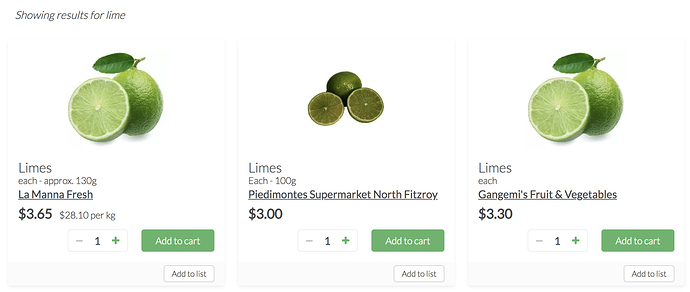What is the function of the 'Add to cart' button?
Please give a detailed and elaborate answer to the question.

The 'Add to cart' button is present next to each lime option, indicating that it allows consumers to easily select and add the desired limes to their online shopping cart for convenient grocery shopping.